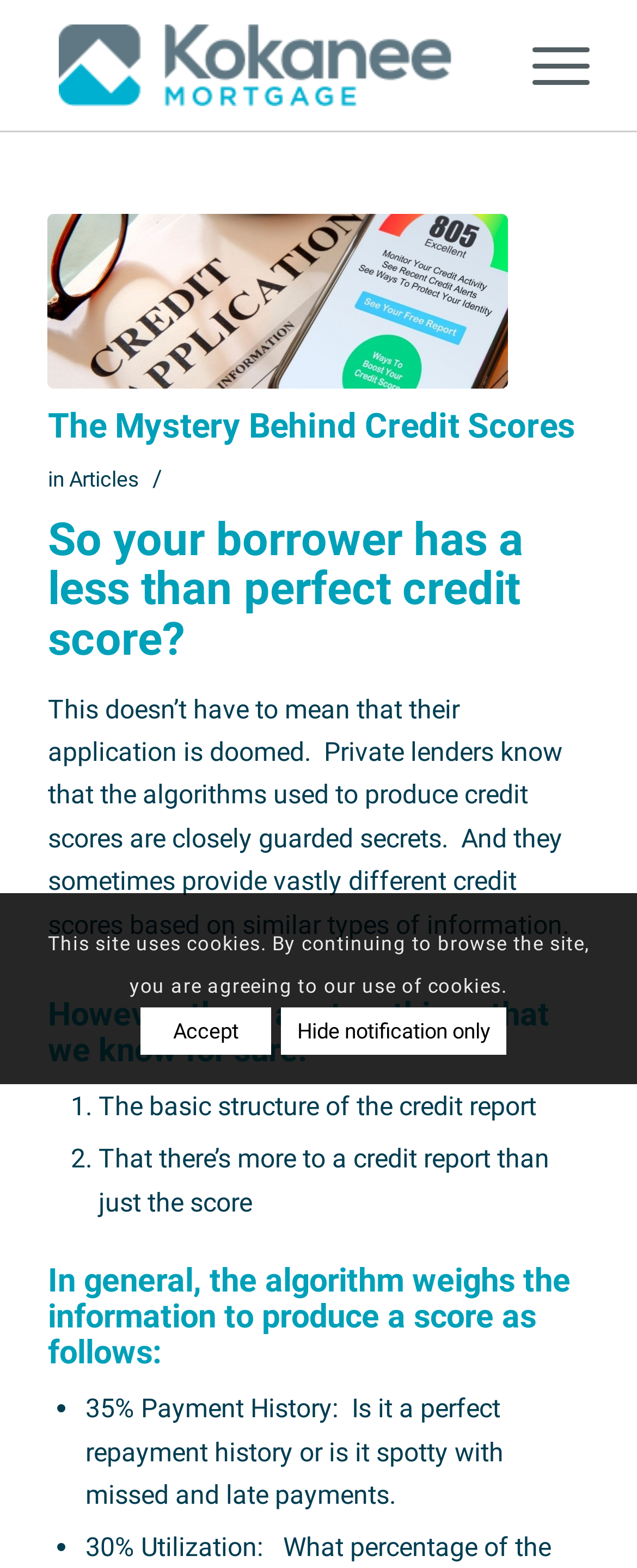Please provide a comprehensive response to the question below by analyzing the image: 
What percentage of the credit score is based on payment history?

I found the answer by reading the text under the heading 'In general, the algorithm weighs the information to produce a score as follows:', where it says '35% Payment History...'.